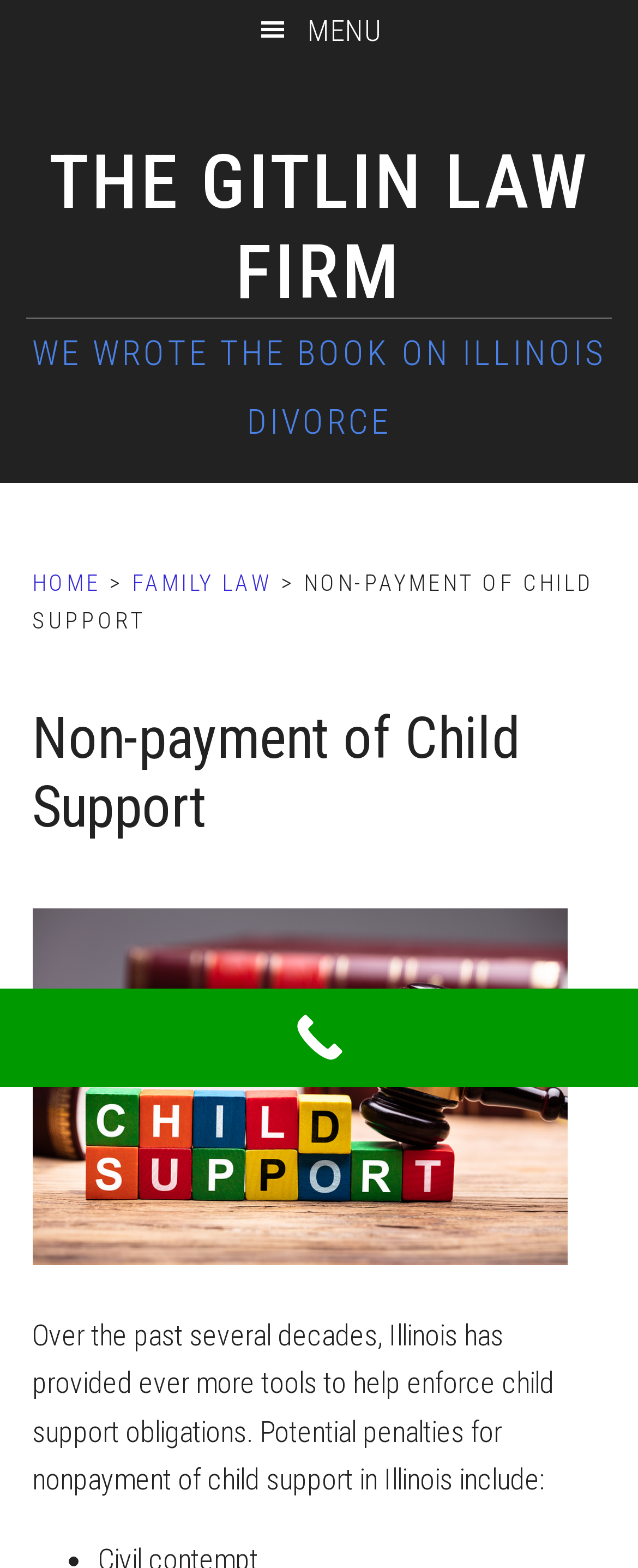How many navigation links are in the top navigation bar?
Please provide a single word or phrase based on the screenshot.

3